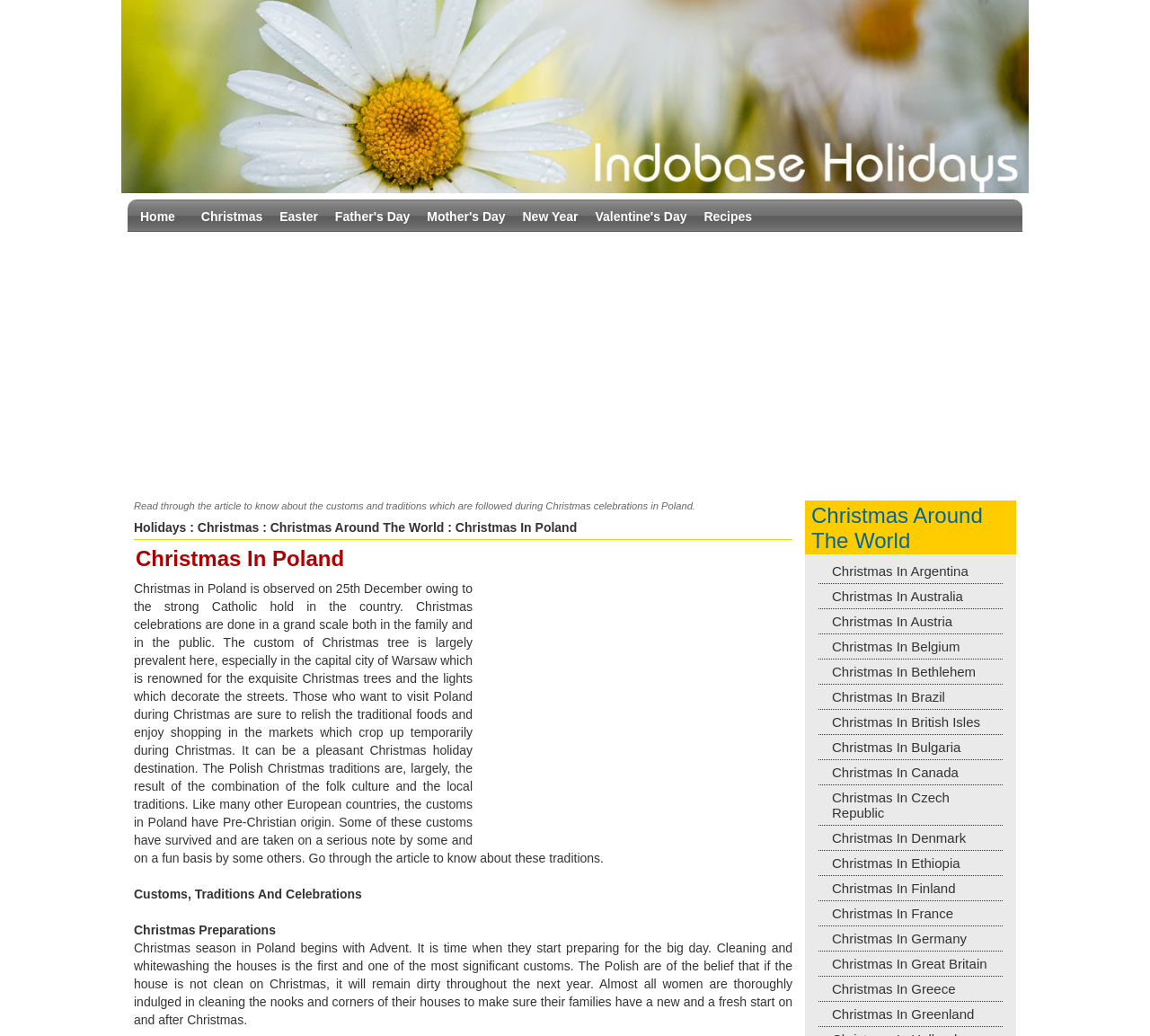Identify the bounding box coordinates of the specific part of the webpage to click to complete this instruction: "Visit the 'Christmas Around The World' page".

[0.705, 0.485, 0.854, 0.533]